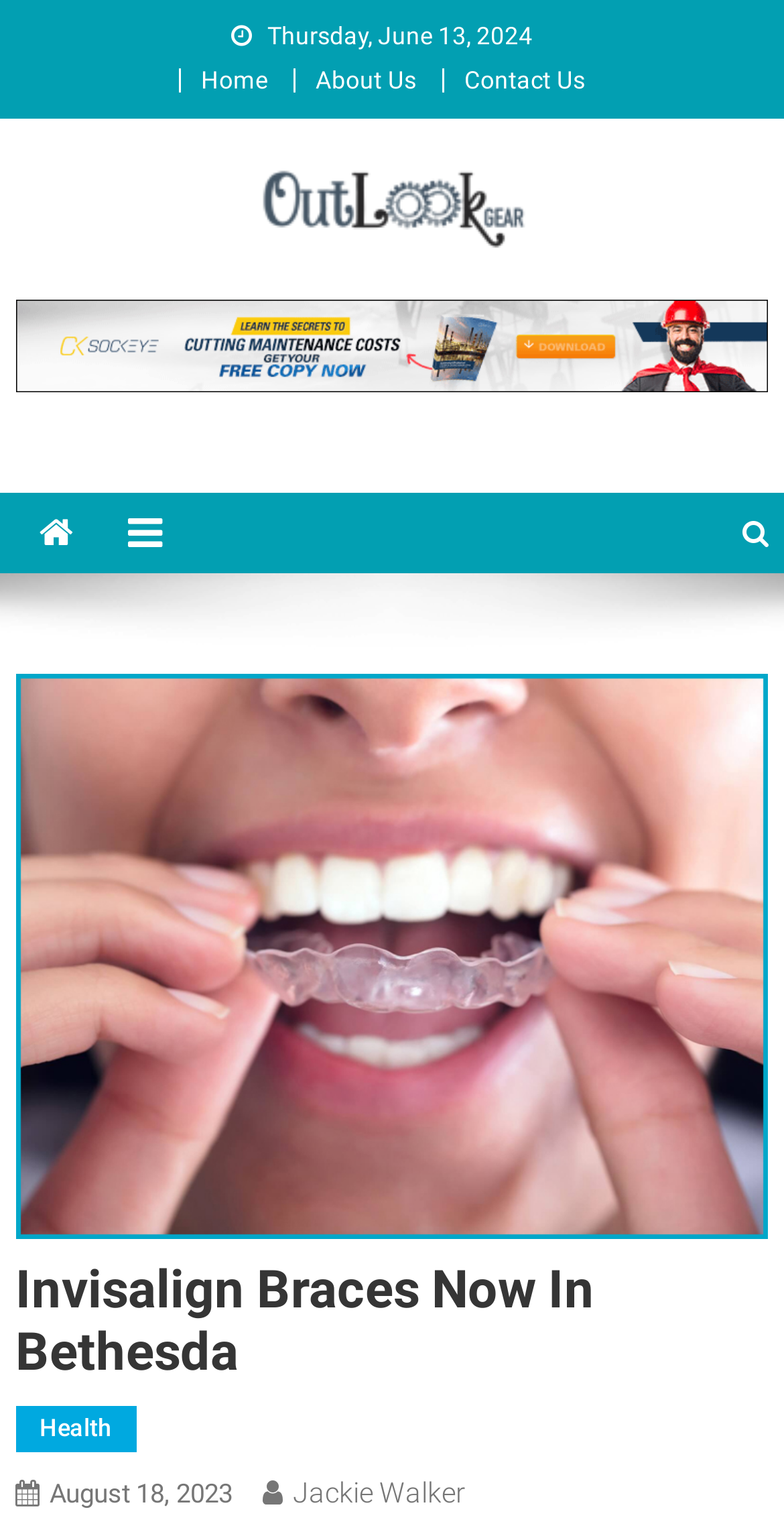What is the name of the blog category?
Look at the screenshot and give a one-word or phrase answer.

General Blog